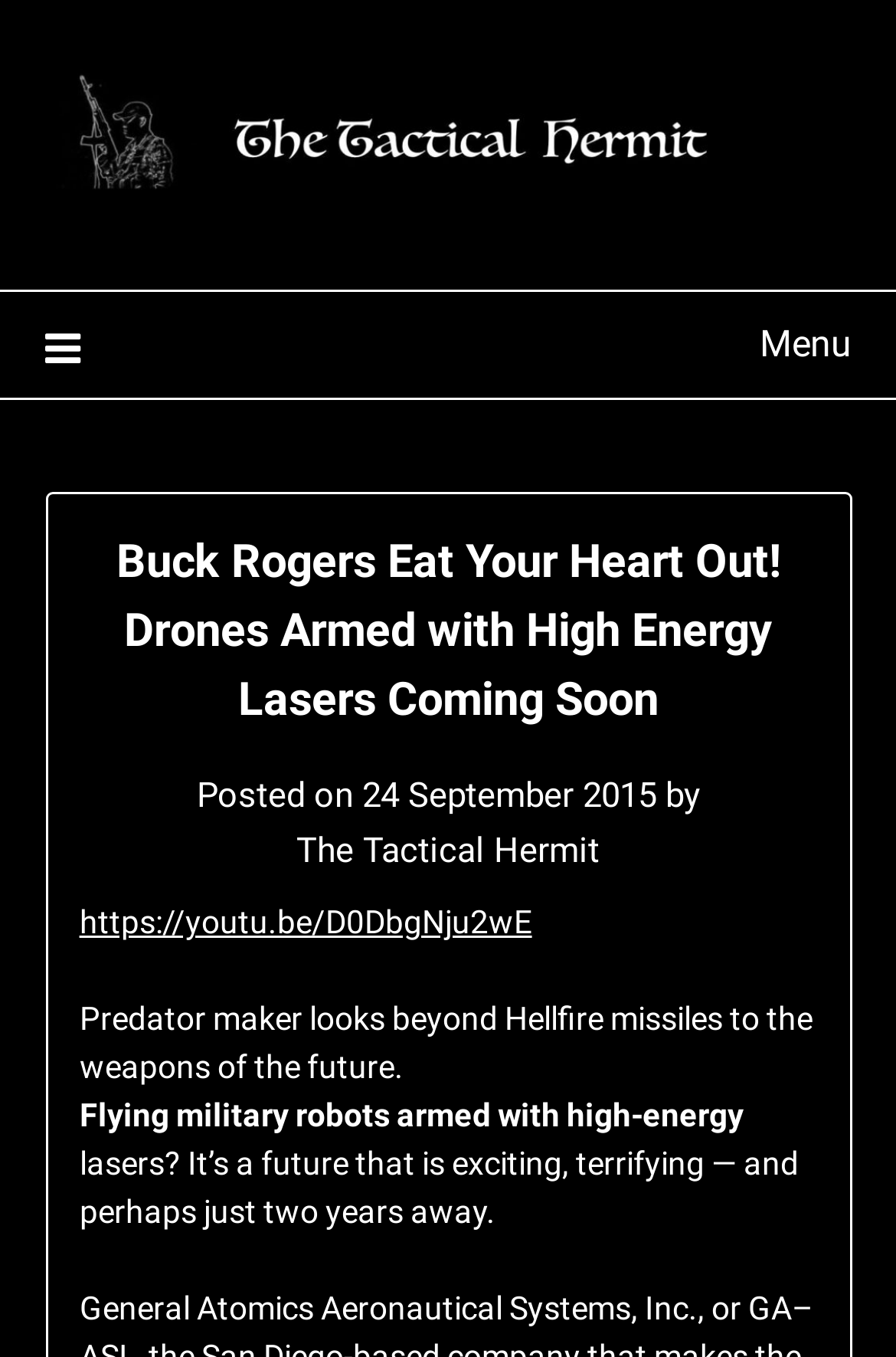Please provide a comprehensive response to the question below by analyzing the image: 
What is the date of the article?

I found the date of the article by looking at the text 'Posted on' followed by a link with the date '24 September 2015'.